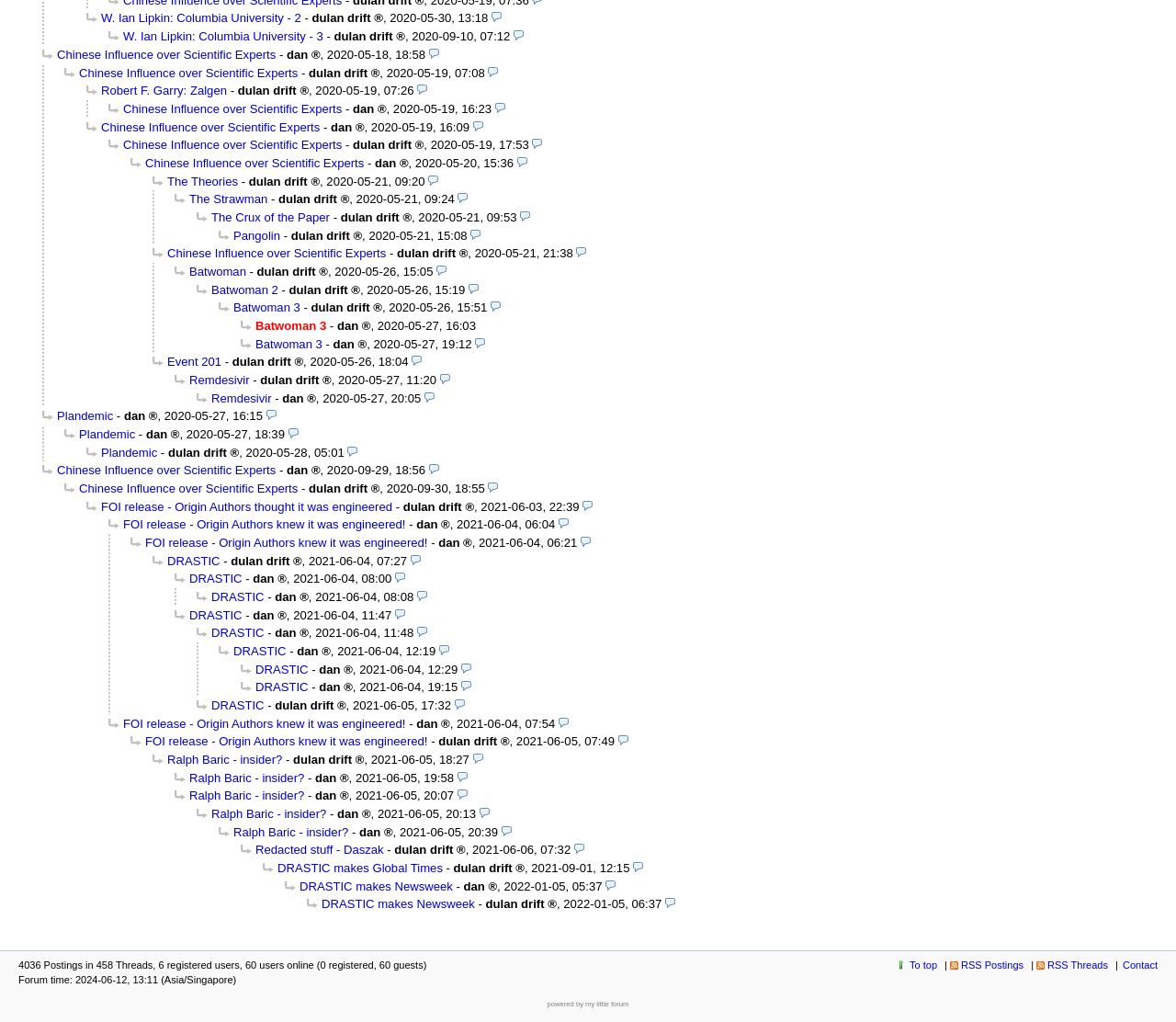Identify the bounding box for the UI element described as: "RSS Postings". The coordinates should be four float numbers between 0 and 1, i.e., [left, top, right, bottom].

[0.805, 0.939, 0.87, 0.949]